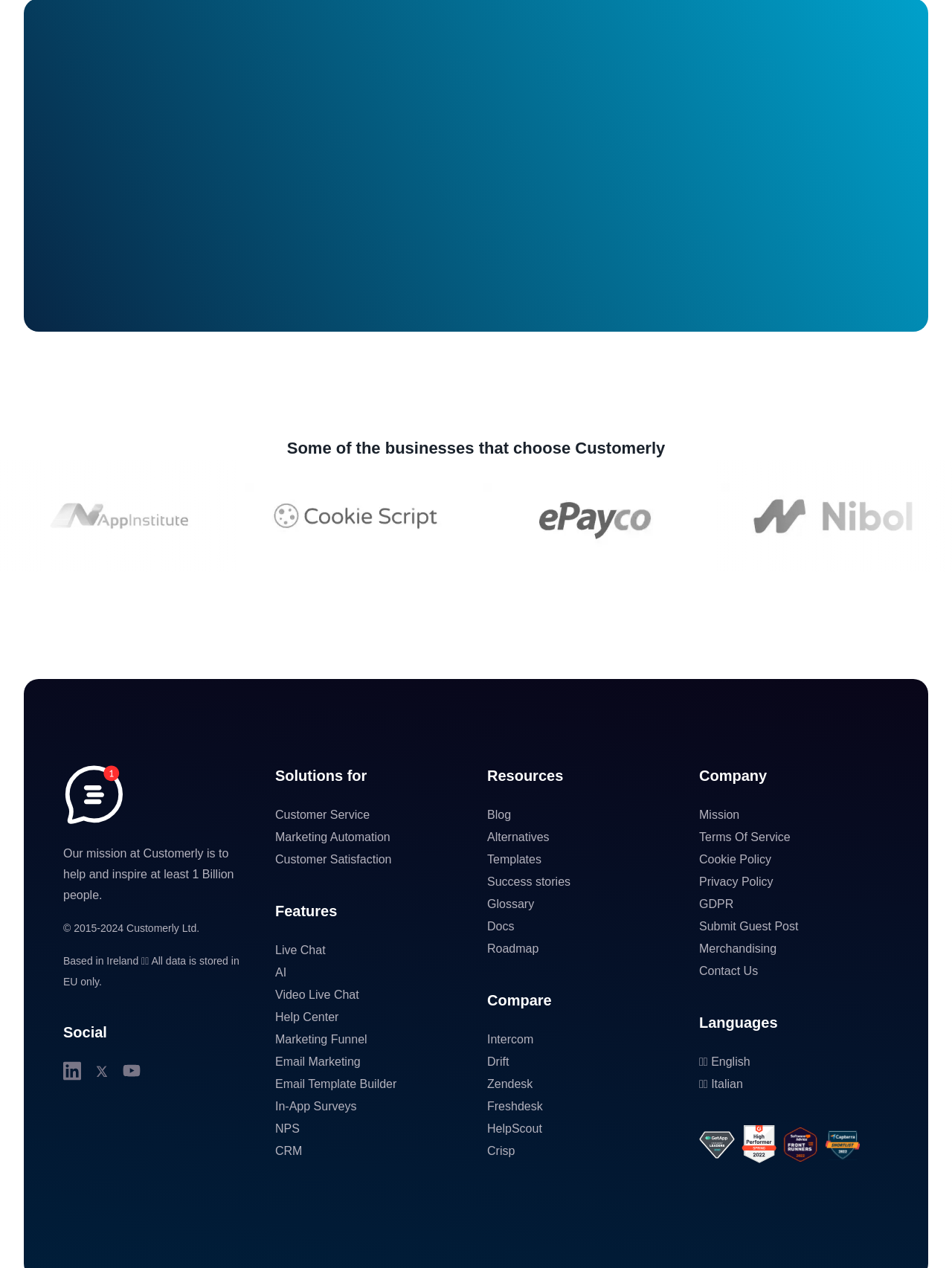Answer the question with a brief word or phrase:
What is the purpose of the 'START FREE TRIAL' button?

To start a free trial